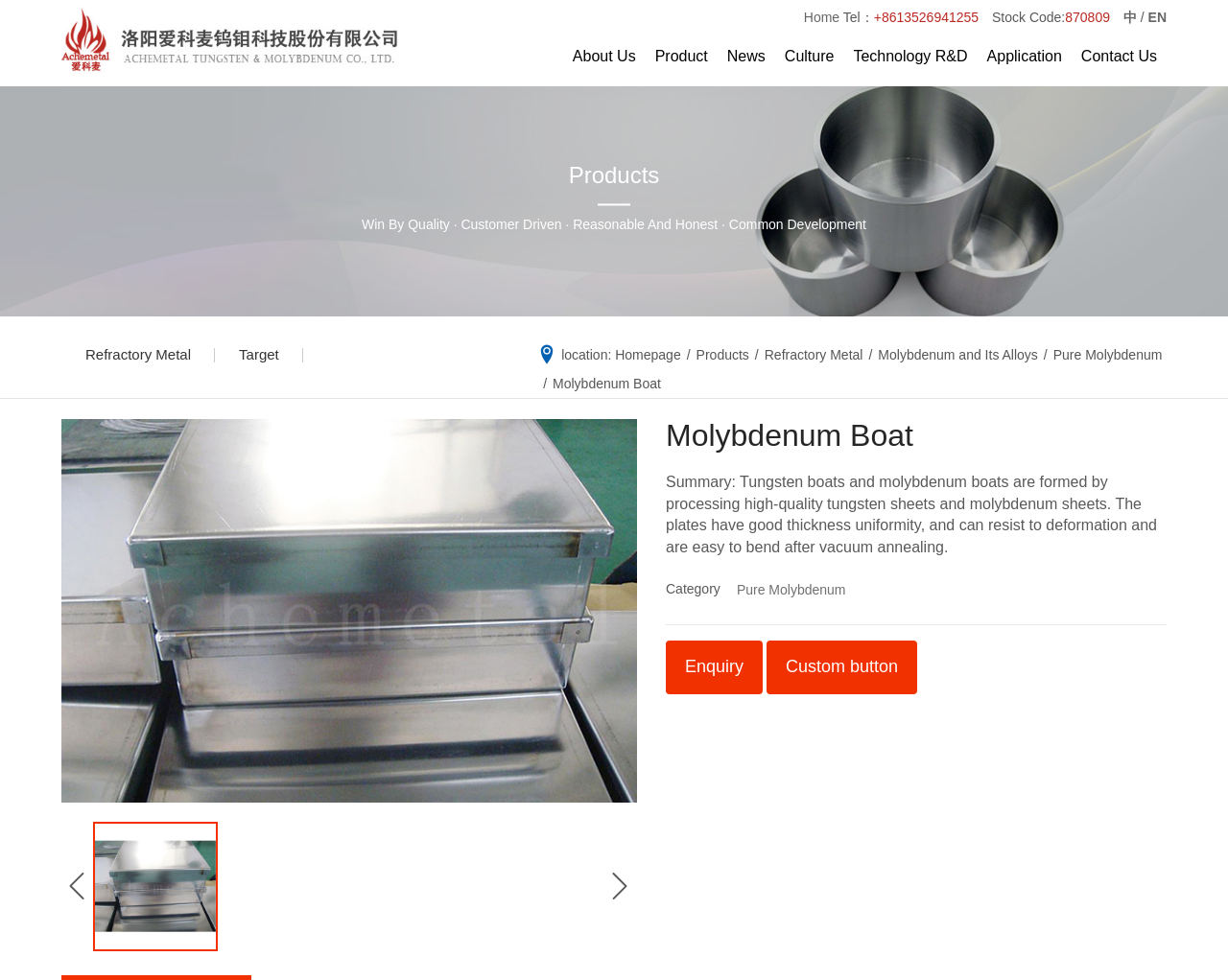Could you please study the image and provide a detailed answer to the question:
What is the phone number?

The phone number can be found in the top-right corner of the webpage, next to the 'Tel:' label.